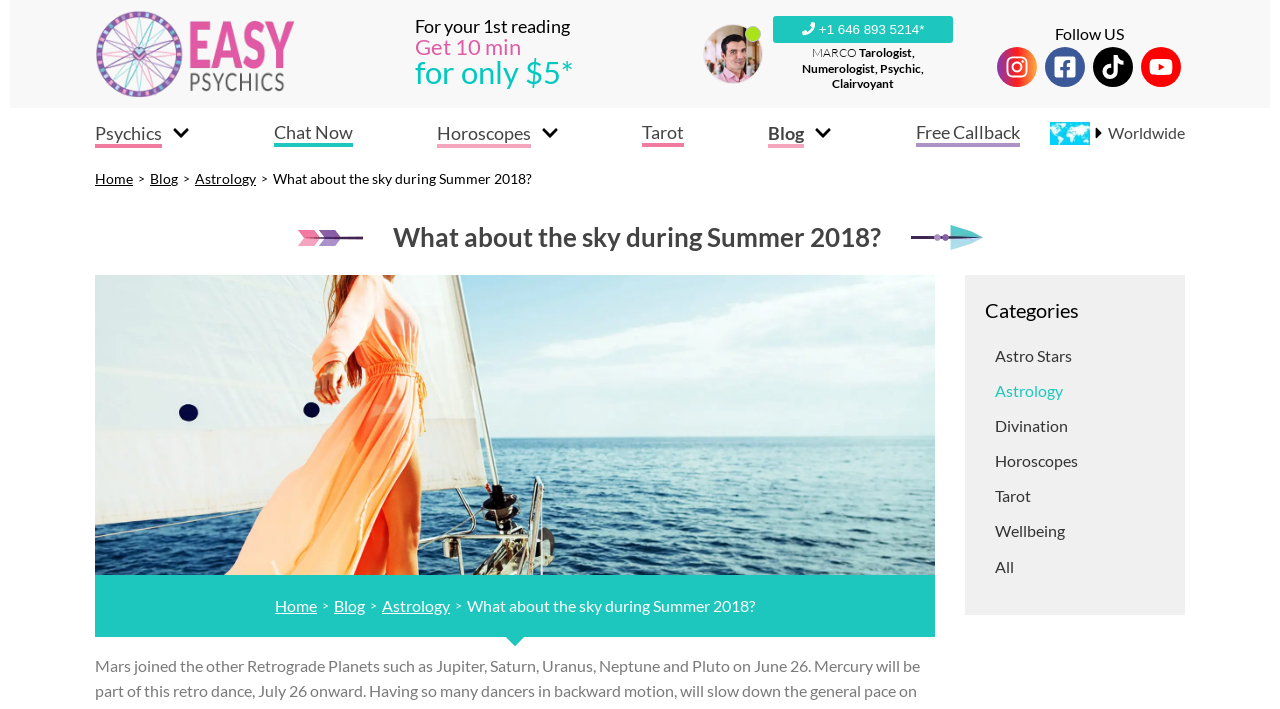Could you determine the bounding box coordinates of the clickable element to complete the instruction: "Get a 10-minute reading for $5"? Provide the coordinates as four float numbers between 0 and 1, i.e., [left, top, right, bottom].

[0.324, 0.024, 0.448, 0.129]